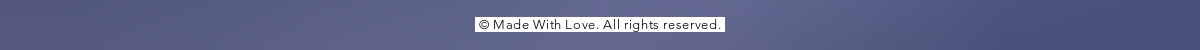What is the purpose of the footer?
Refer to the image and give a detailed answer to the query.

The footer is designed to signal copyright ownership and a commitment to quality, as indicated by the text '© Made With Love. All rights reserved.' which reflects an emphasis on thoughtful design and brand recognition.